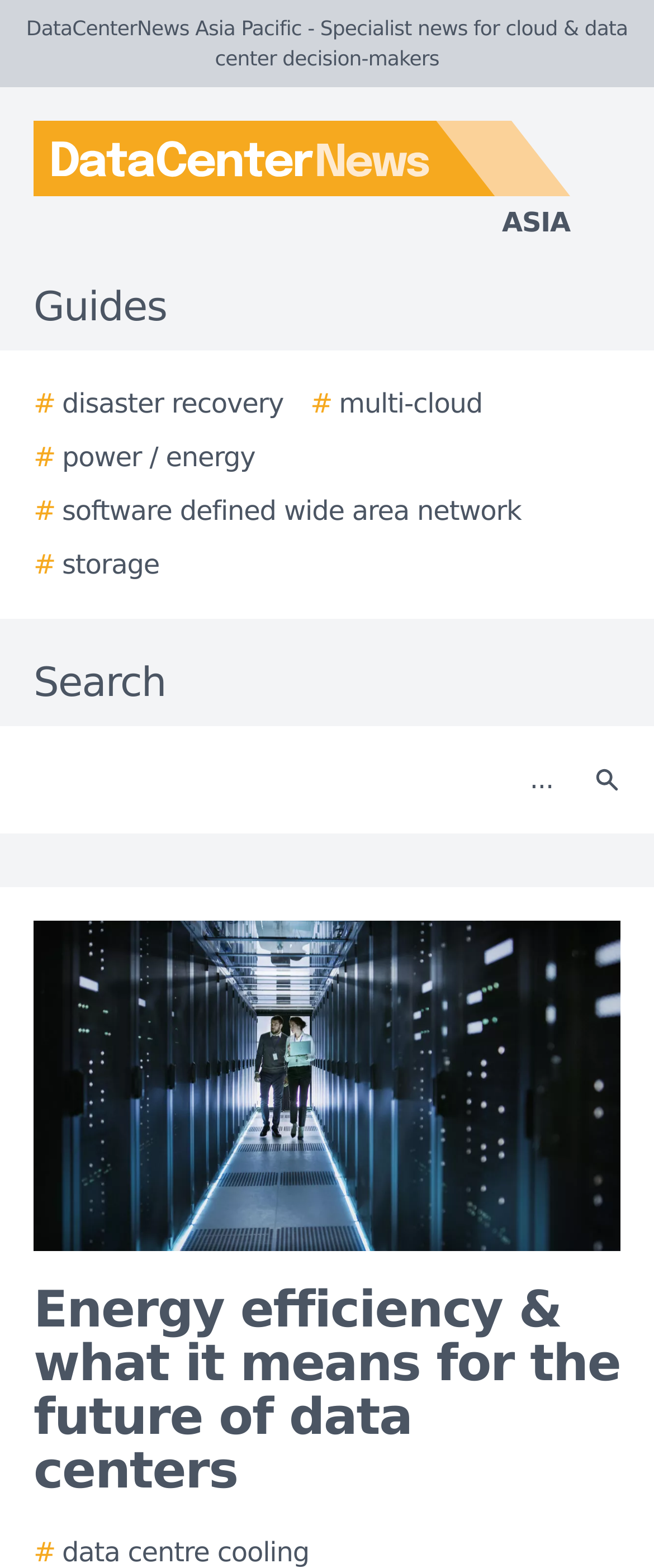Find the bounding box coordinates for the element that must be clicked to complete the instruction: "Click the power / energy link". The coordinates should be four float numbers between 0 and 1, indicated as [left, top, right, bottom].

[0.051, 0.279, 0.39, 0.305]